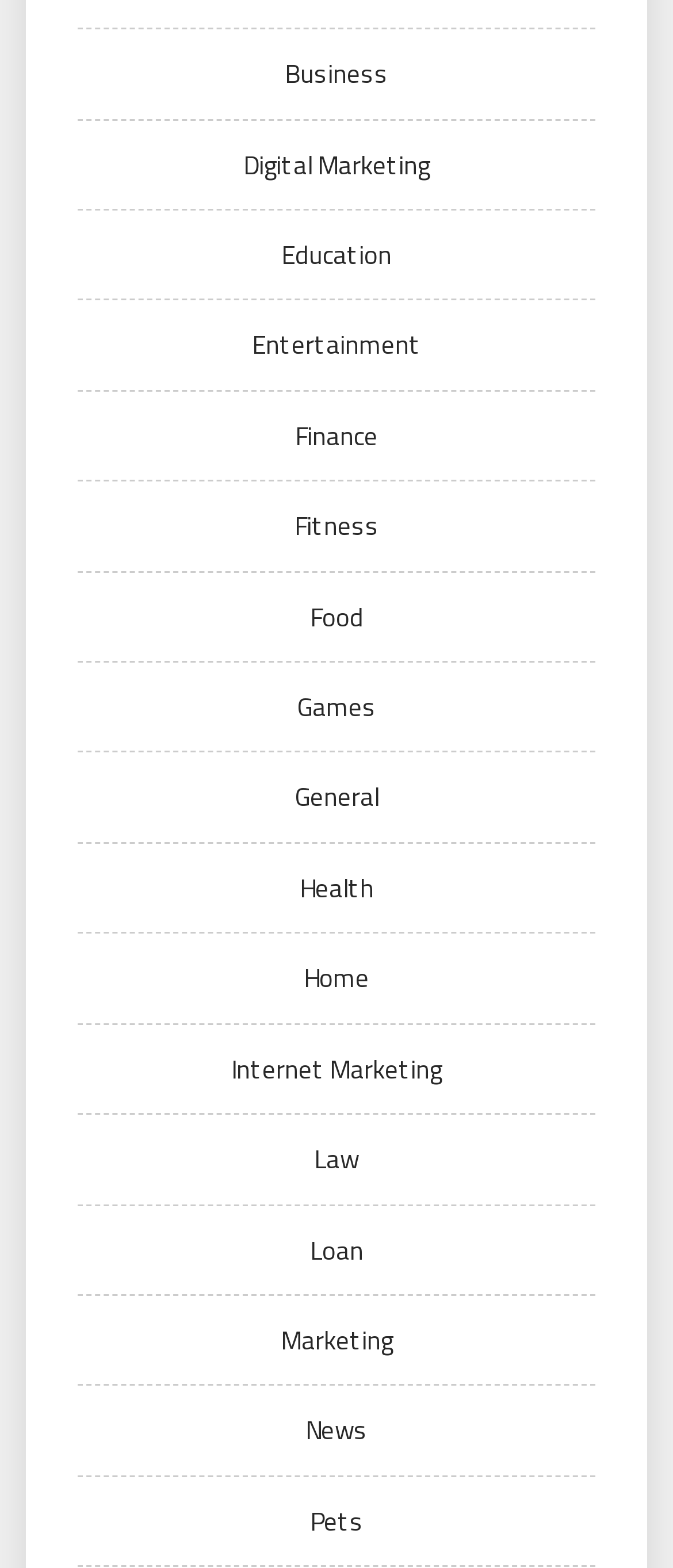Find the bounding box coordinates of the element you need to click on to perform this action: 'View Education'. The coordinates should be represented by four float values between 0 and 1, in the format [left, top, right, bottom].

[0.418, 0.15, 0.582, 0.175]